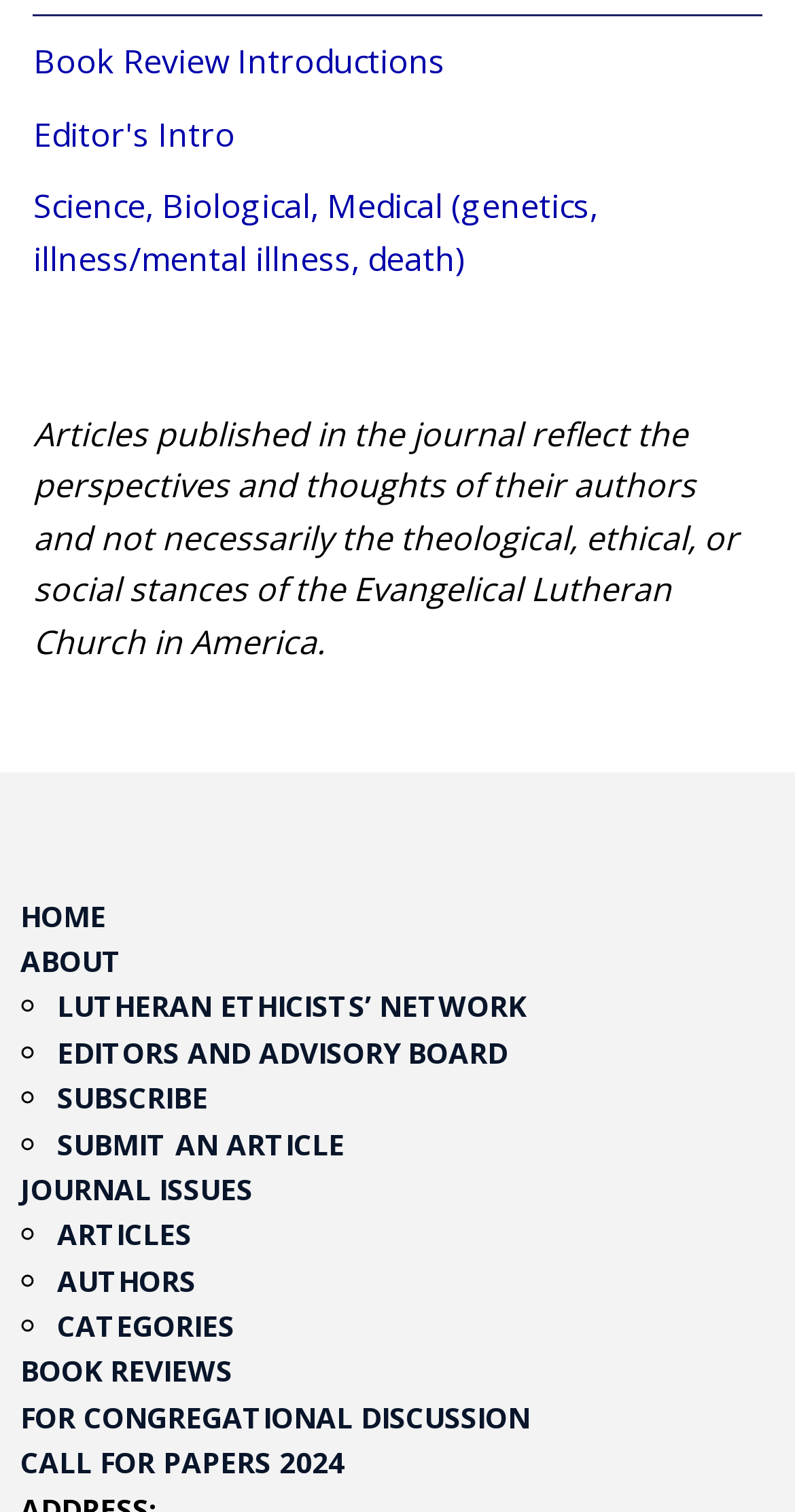Given the description For Congregational Discussion, predict the bounding box coordinates of the UI element. Ensure the coordinates are in the format (top-left x, top-left y, bottom-right x, bottom-right y) and all values are between 0 and 1.

[0.026, 0.924, 0.667, 0.95]